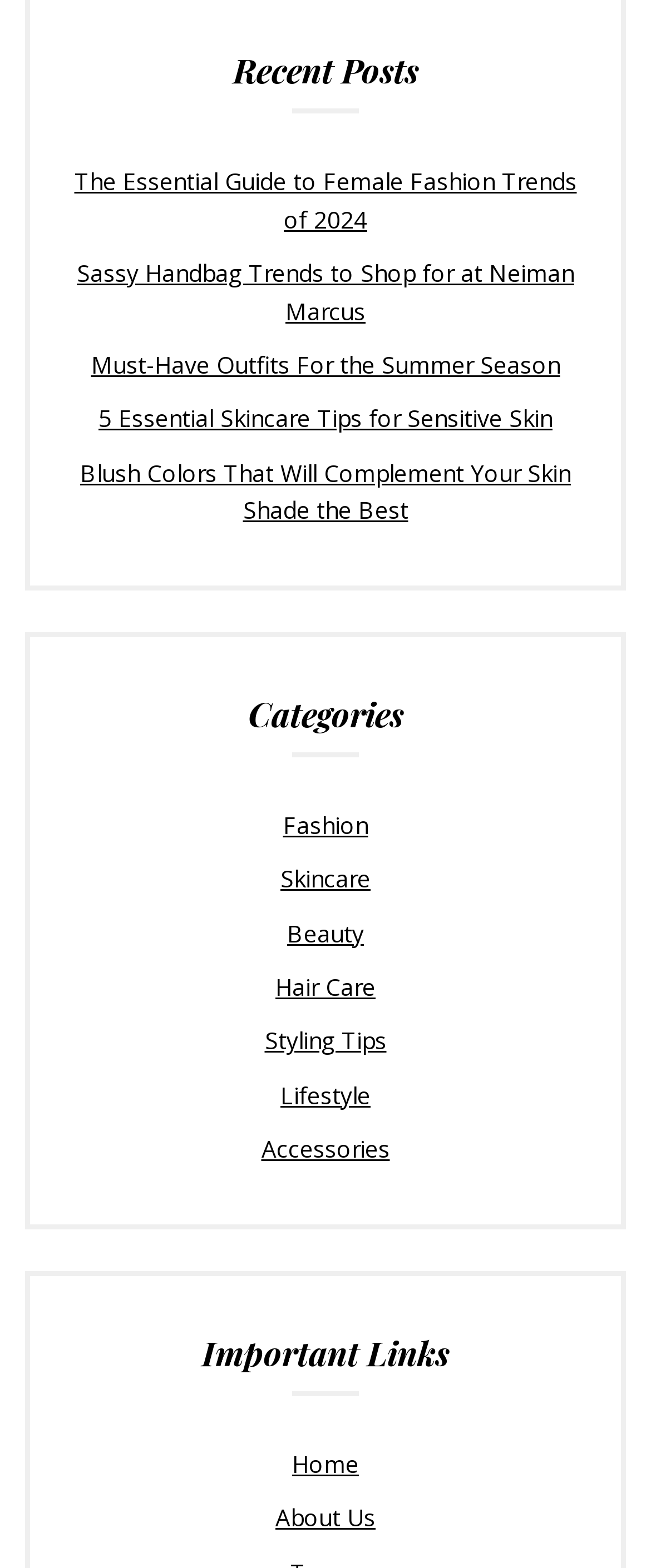How many recent posts are listed?
Using the information from the image, provide a comprehensive answer to the question.

I counted the number of links under the 'Recent Posts' heading, which are 5 links with titles such as 'The Essential Guide to Female Fashion Trends of 2024', 'Sassy Handbag Trends to Shop for at Neiman Marcus', and so on.